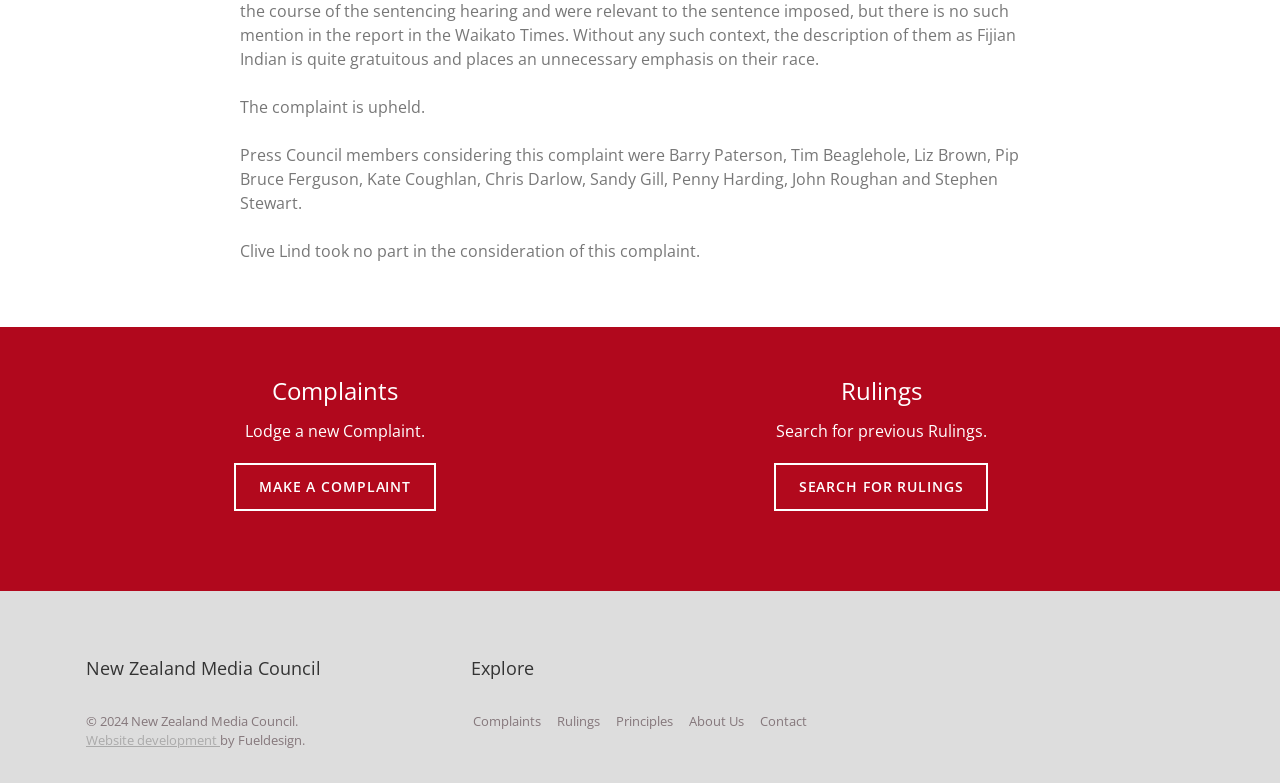Given the following UI element description: "Principles", find the bounding box coordinates in the webpage screenshot.

[0.482, 0.909, 0.526, 0.932]